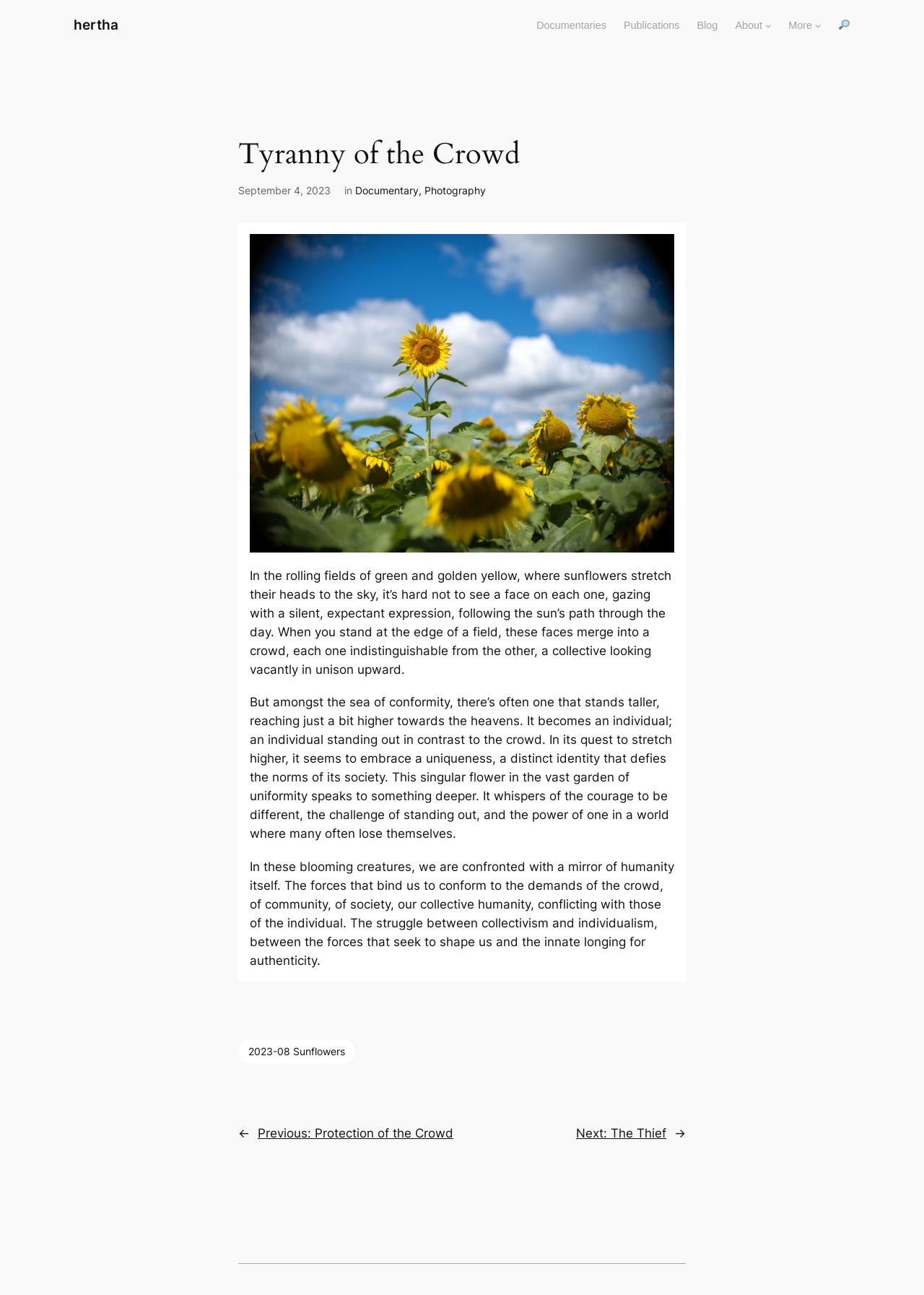Please identify the bounding box coordinates of the clickable area that will allow you to execute the instruction: "Open the 'Documentaries' page".

[0.581, 0.013, 0.656, 0.026]